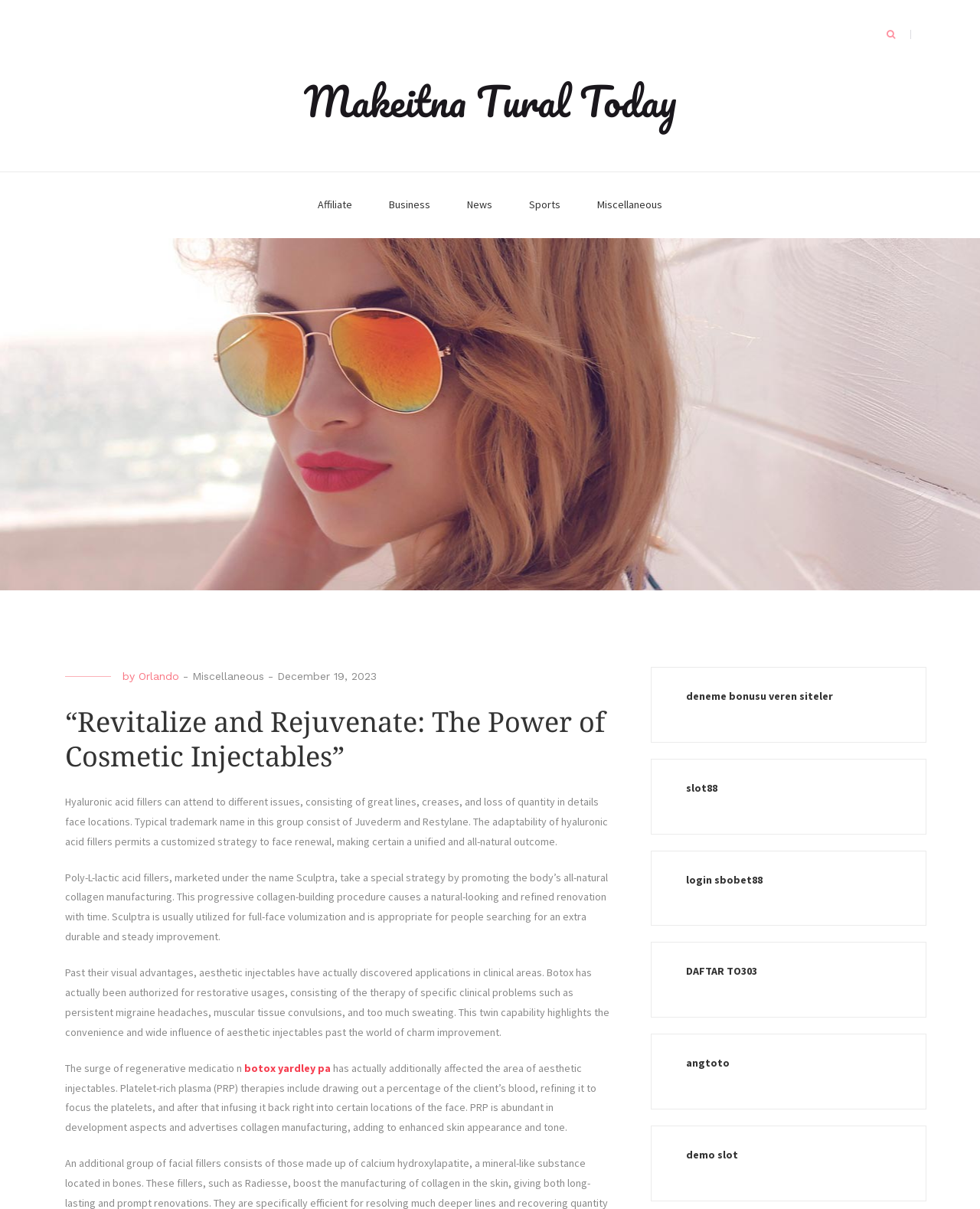Generate a comprehensive description of the webpage content.

The webpage is about cosmetic injectables, specifically discussing their power in revitalizing and rejuvenating the face. At the top, there is a search bar and a series of links to different categories, including Affiliate, Business, News, Sports, and Miscellaneous. Below these links, there is a header section with a title "Revitalize and Rejuvenate: The Power of Cosmetic Injectables" and a subheading "by Orlando - Miscellaneous - December 19, 2023".

The main content of the webpage is divided into four paragraphs. The first paragraph explains that hyaluronic acid fillers can address various facial issues, such as fine lines, creases, and loss of volume, and mentions popular brand names like Juvederm and Restylane. The second paragraph discusses Poly-L-lactic acid fillers, specifically Sculptra, which promotes natural collagen production, leading to a refined and natural-looking renovation.

The third paragraph highlights the medical applications of cosmetic injectables, such as Botox, which has been approved for treating conditions like chronic migraine headaches, muscle convulsions, and excessive sweating. The fourth paragraph mentions the rise of regenerative medicine and its impact on the field of aesthetic injectables, including Platelet-rich plasma (PRP) therapies that promote collagen production and improve skin appearance.

On the right side of the webpage, there are several links to external websites, including "botox yardley pa", "deneme bonusu veren siteler", "slot88", "login sbobet88", "DAFTAR TO303", "angtoto", and "demo slot".